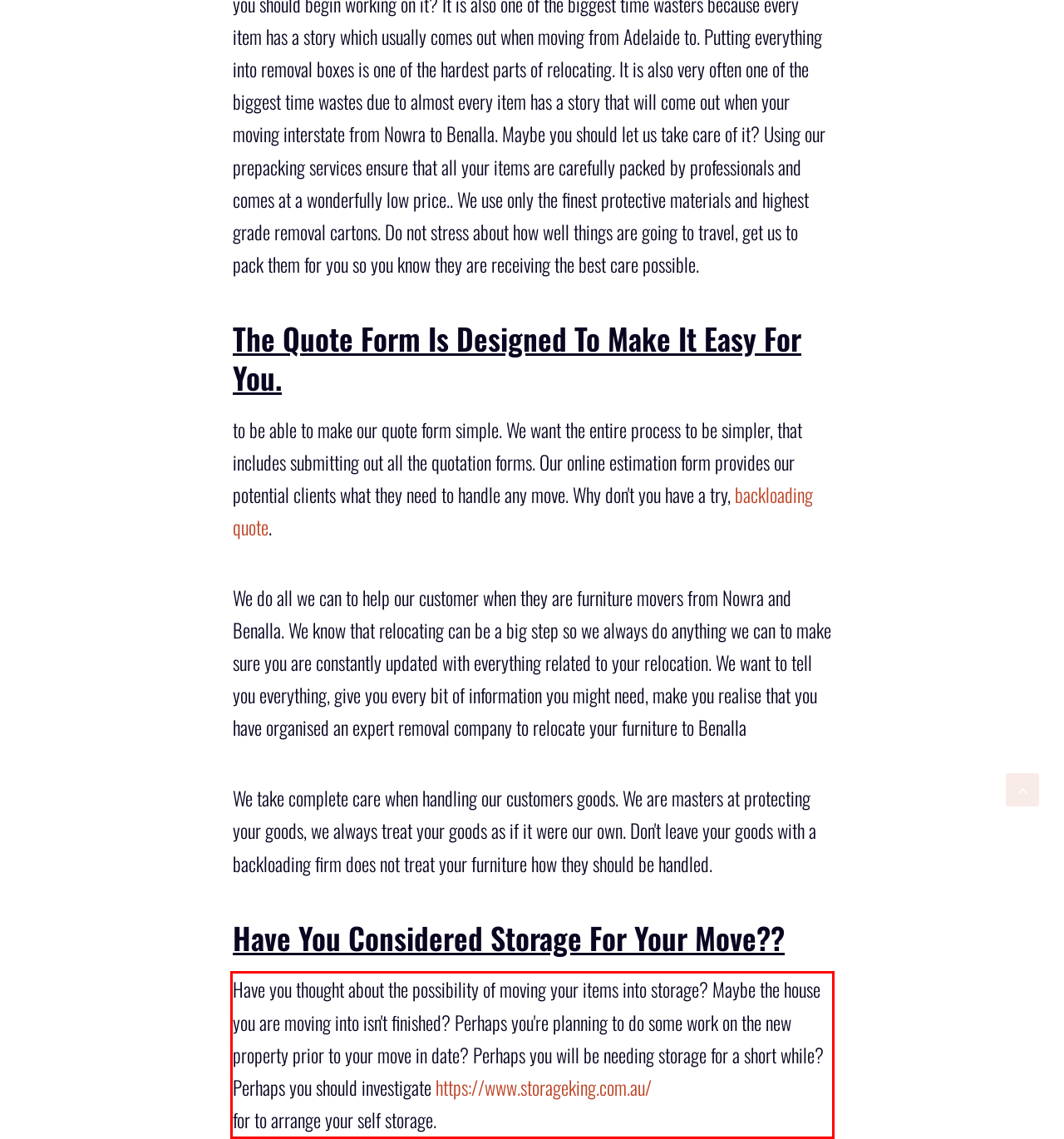Please analyze the screenshot of a webpage and extract the text content within the red bounding box using OCR.

Have you thought about the possibility of moving your items into storage? Maybe the house you are moving into isn't finished? Perhaps you're planning to do some work on the new property prior to your move in date? Perhaps you will be needing storage for a short while? Perhaps you should investigate https://www.storageking.com.au/ for to arrange your self storage.